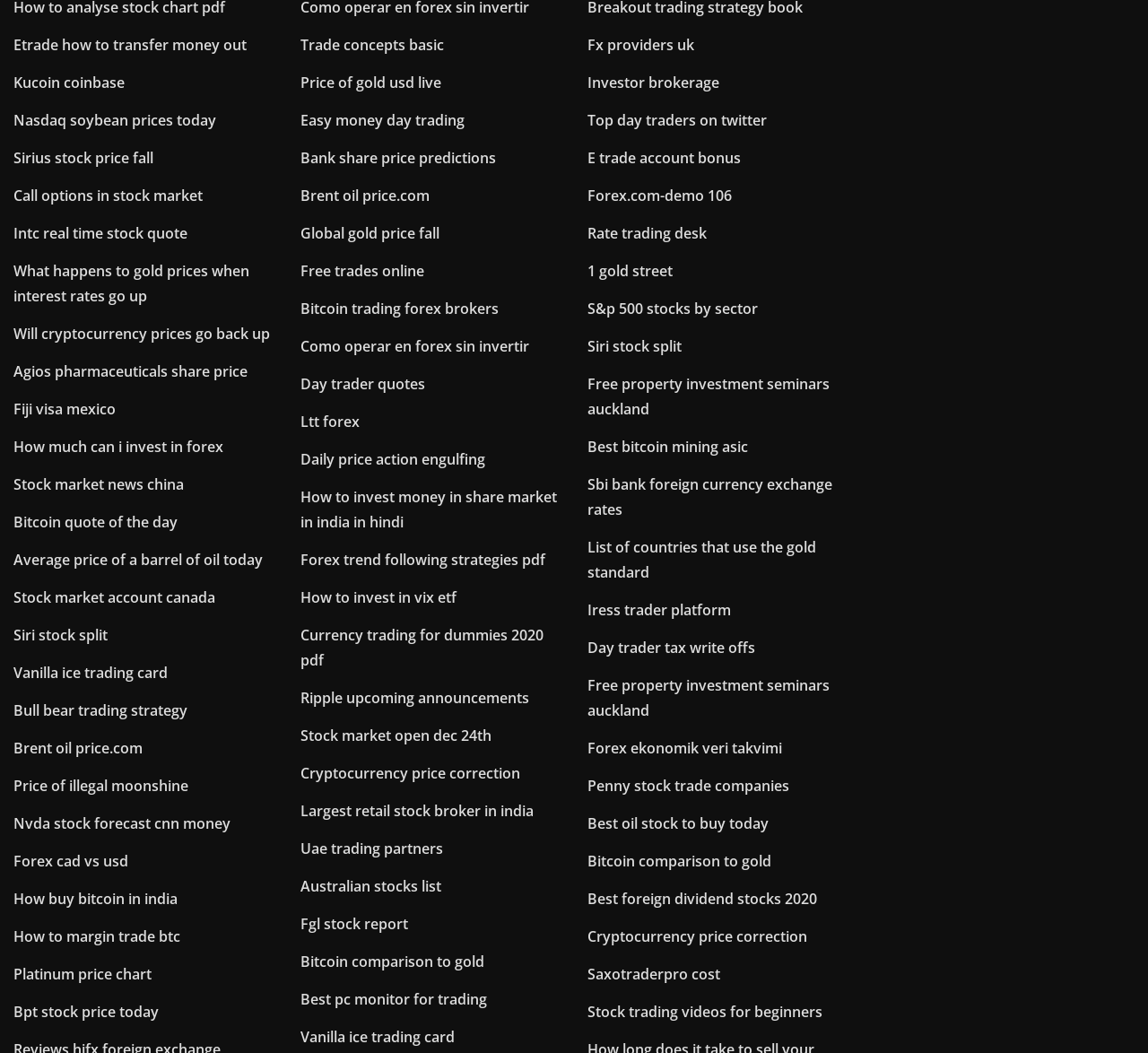Locate the bounding box coordinates of the area that needs to be clicked to fulfill the following instruction: "View 'Nasdaq soybean prices today'". The coordinates should be in the format of four float numbers between 0 and 1, namely [left, top, right, bottom].

[0.012, 0.105, 0.188, 0.124]